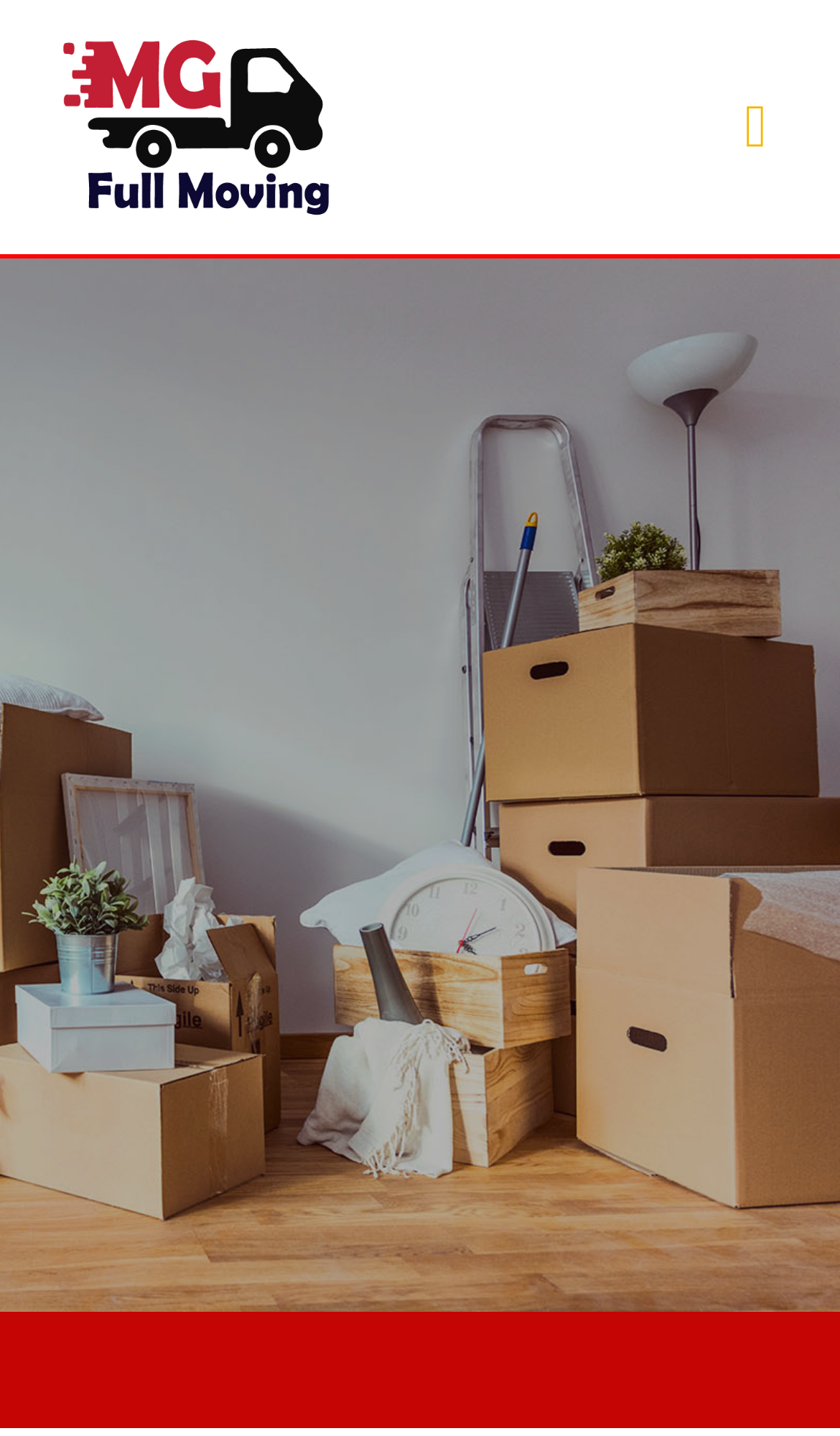Ascertain the bounding box coordinates for the UI element detailed here: "Menú principal". The coordinates should be provided as [left, top, right, bottom] with each value being a float between 0 and 1.

[0.851, 0.045, 0.949, 0.133]